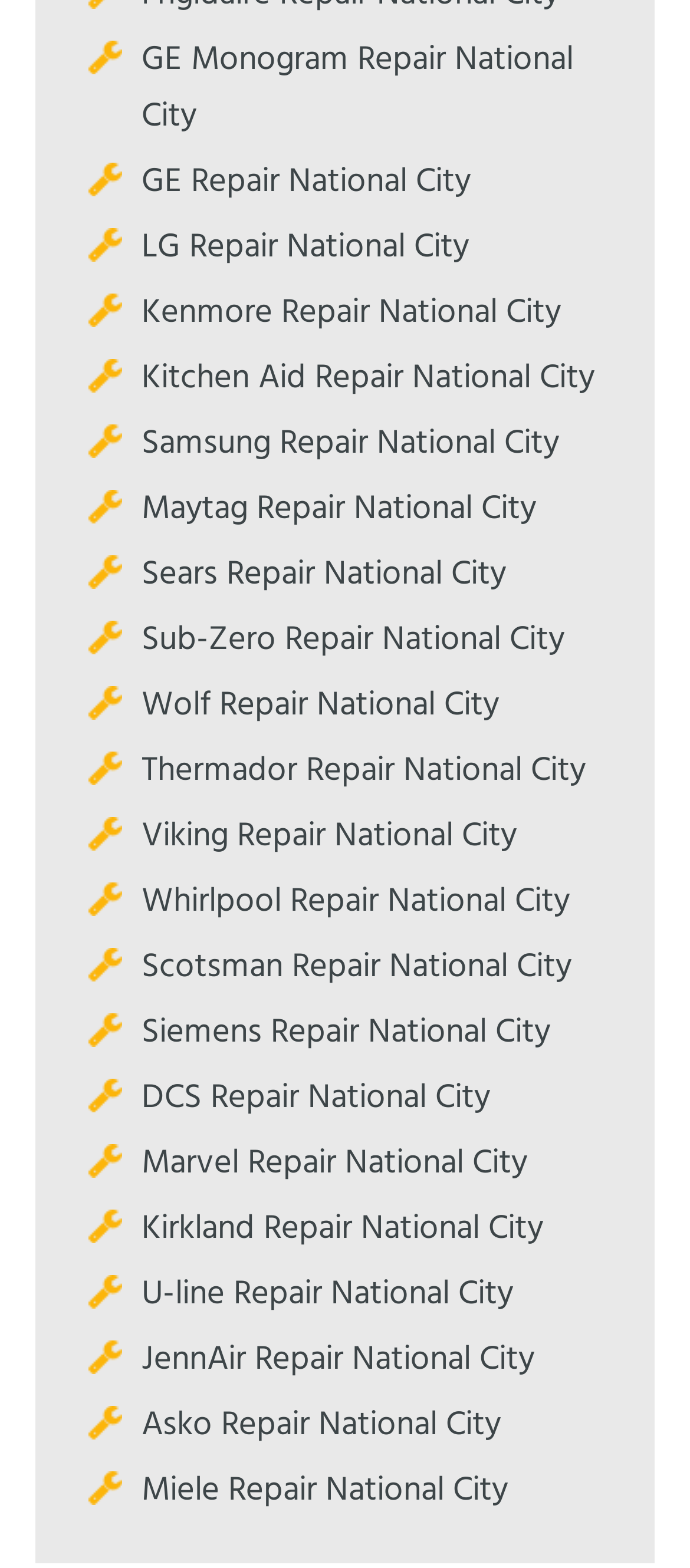Please answer the following question using a single word or phrase: 
Is Kenmore Repair National City listed?

Yes